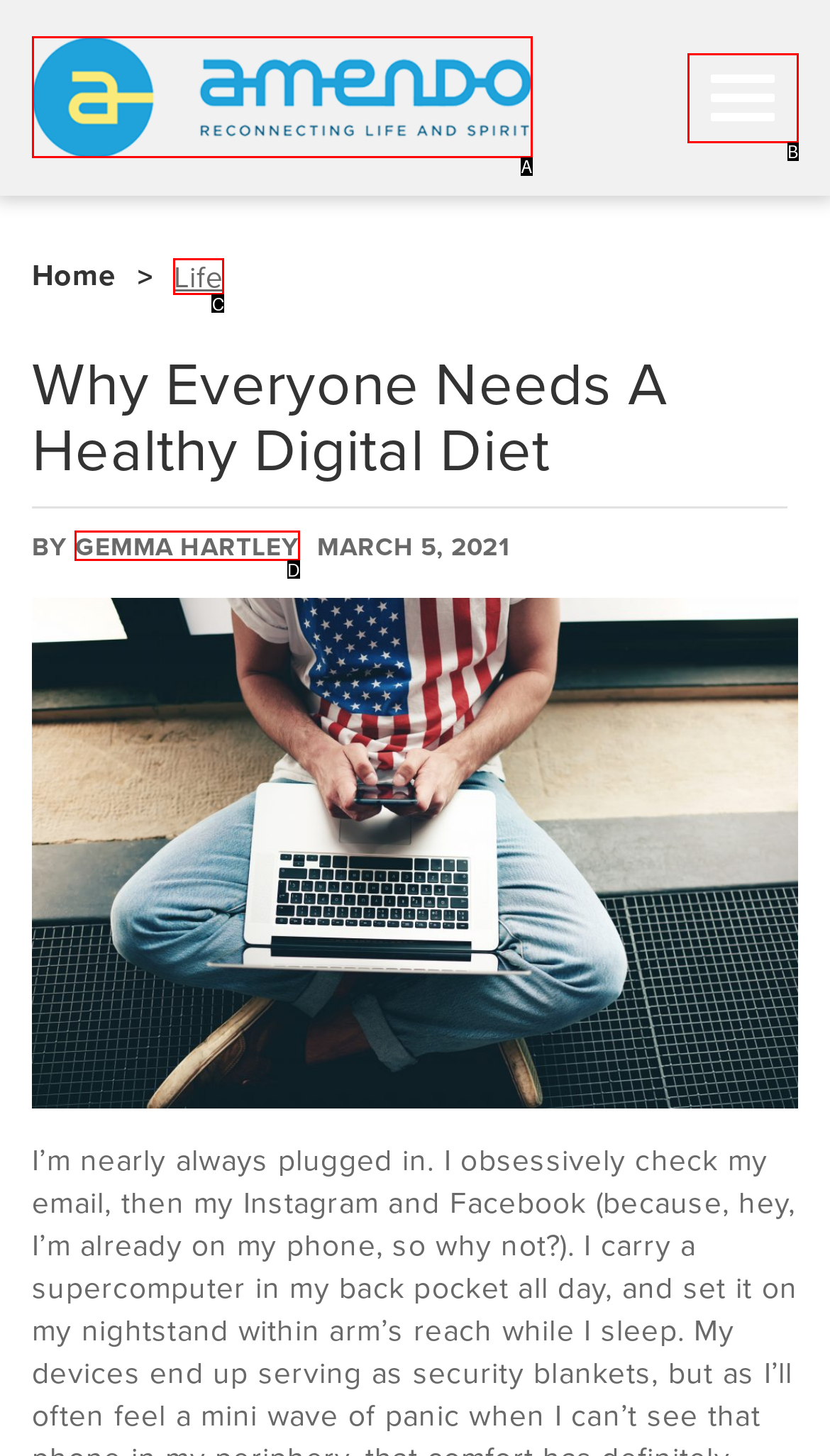Select the option that aligns with the description: Gemma Hartley
Respond with the letter of the correct choice from the given options.

D